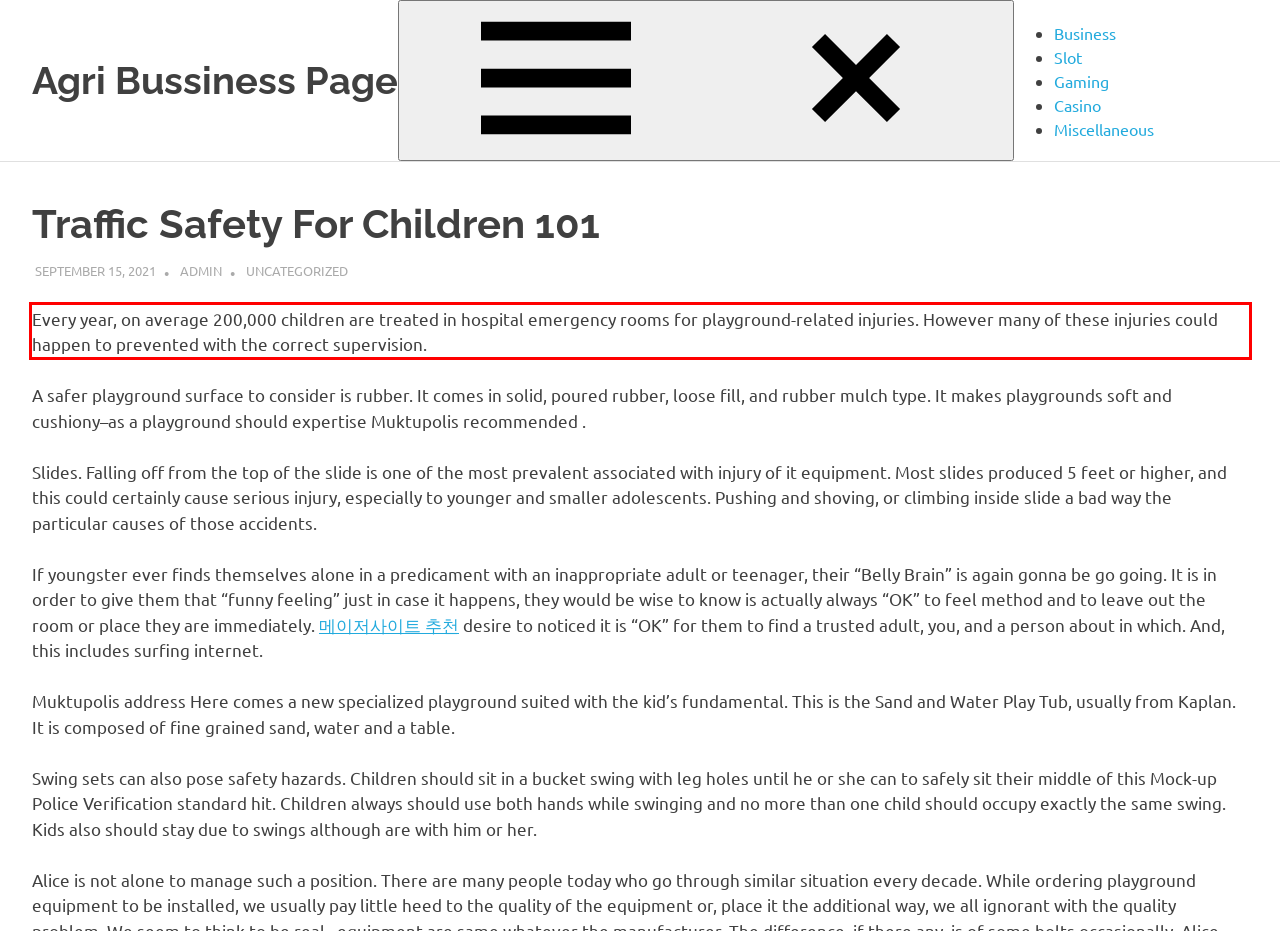Analyze the screenshot of the webpage and extract the text from the UI element that is inside the red bounding box.

Every year, on average 200,000 children are treated in hospital emergency rooms for playground-related injuries. However many of these injuries could happen to prevented with the correct supervision.